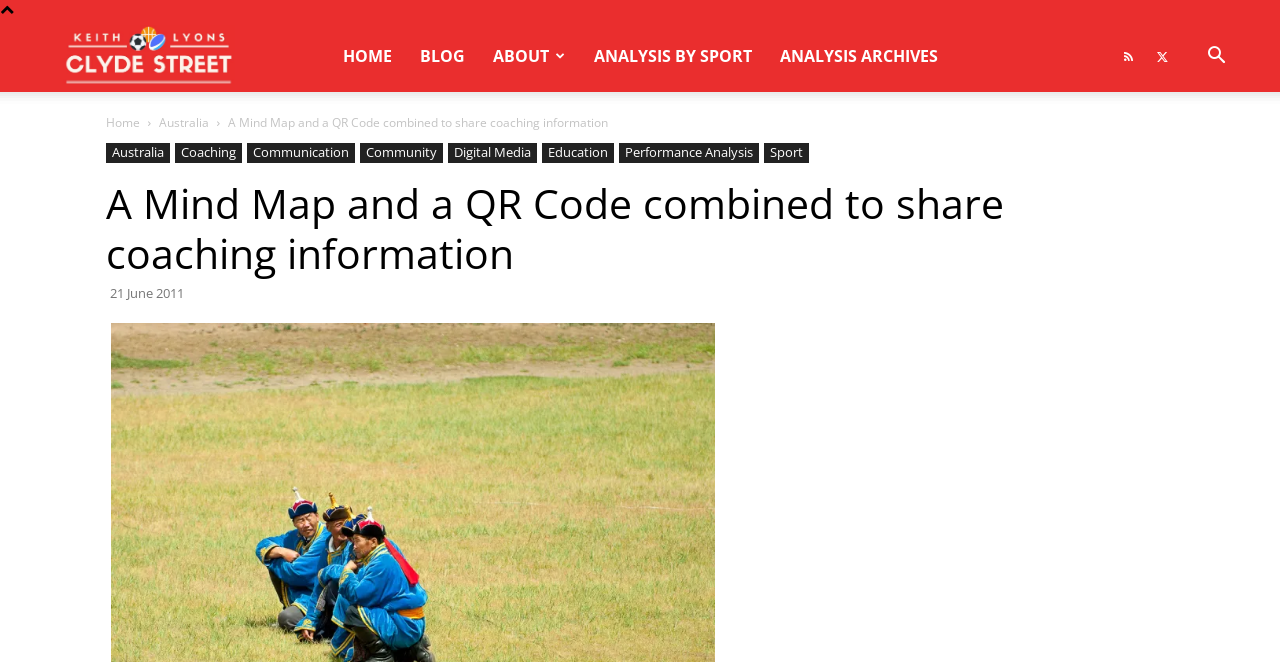Generate the main heading text from the webpage.

A Mind Map and a QR Code combined to share coaching information